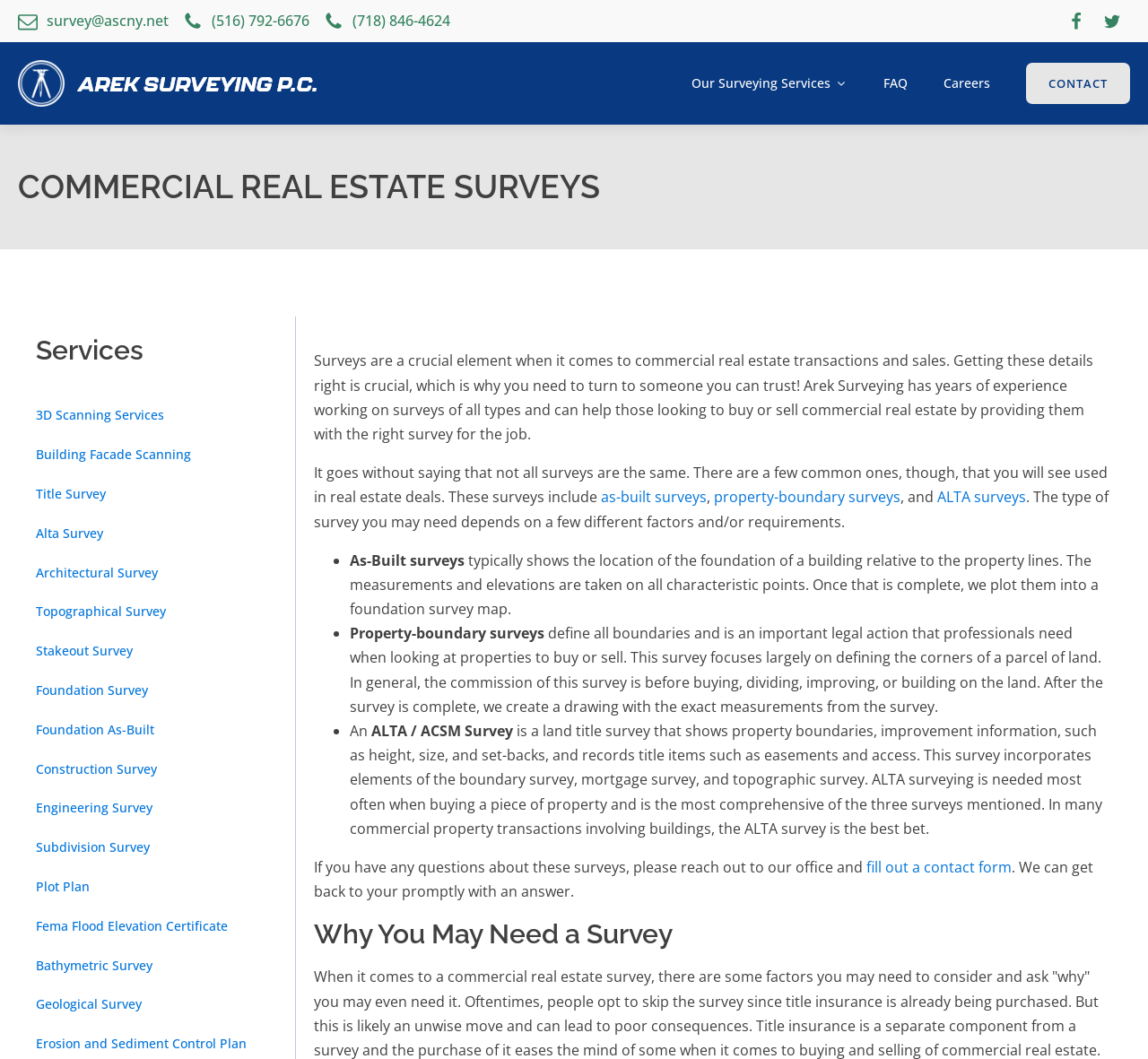Can you determine the main header of this webpage?

COMMERCIAL REAL ESTATE SURVEYS